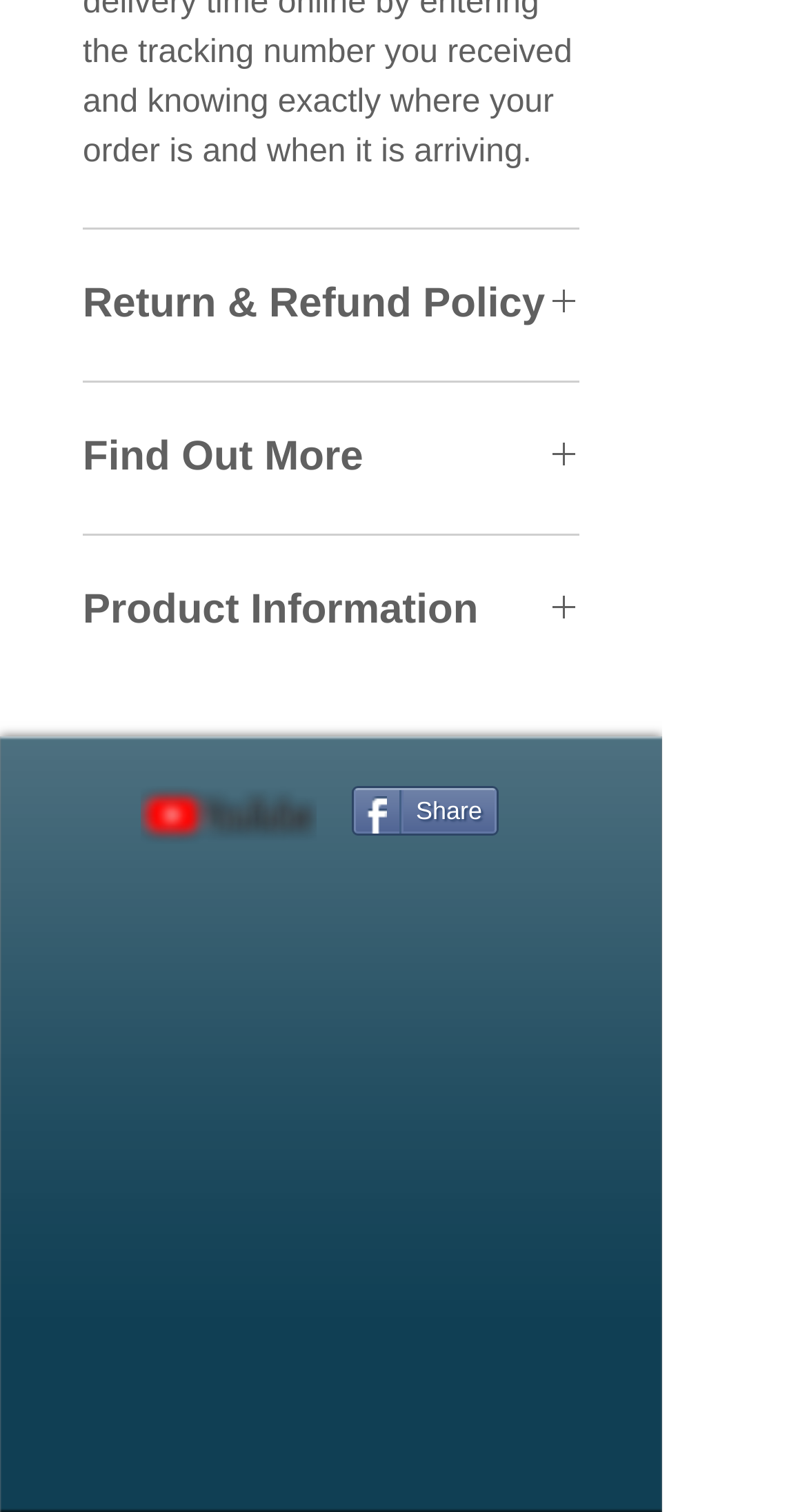Identify the bounding box coordinates for the UI element that matches this description: "Return & Refund Policy".

[0.103, 0.185, 0.718, 0.219]